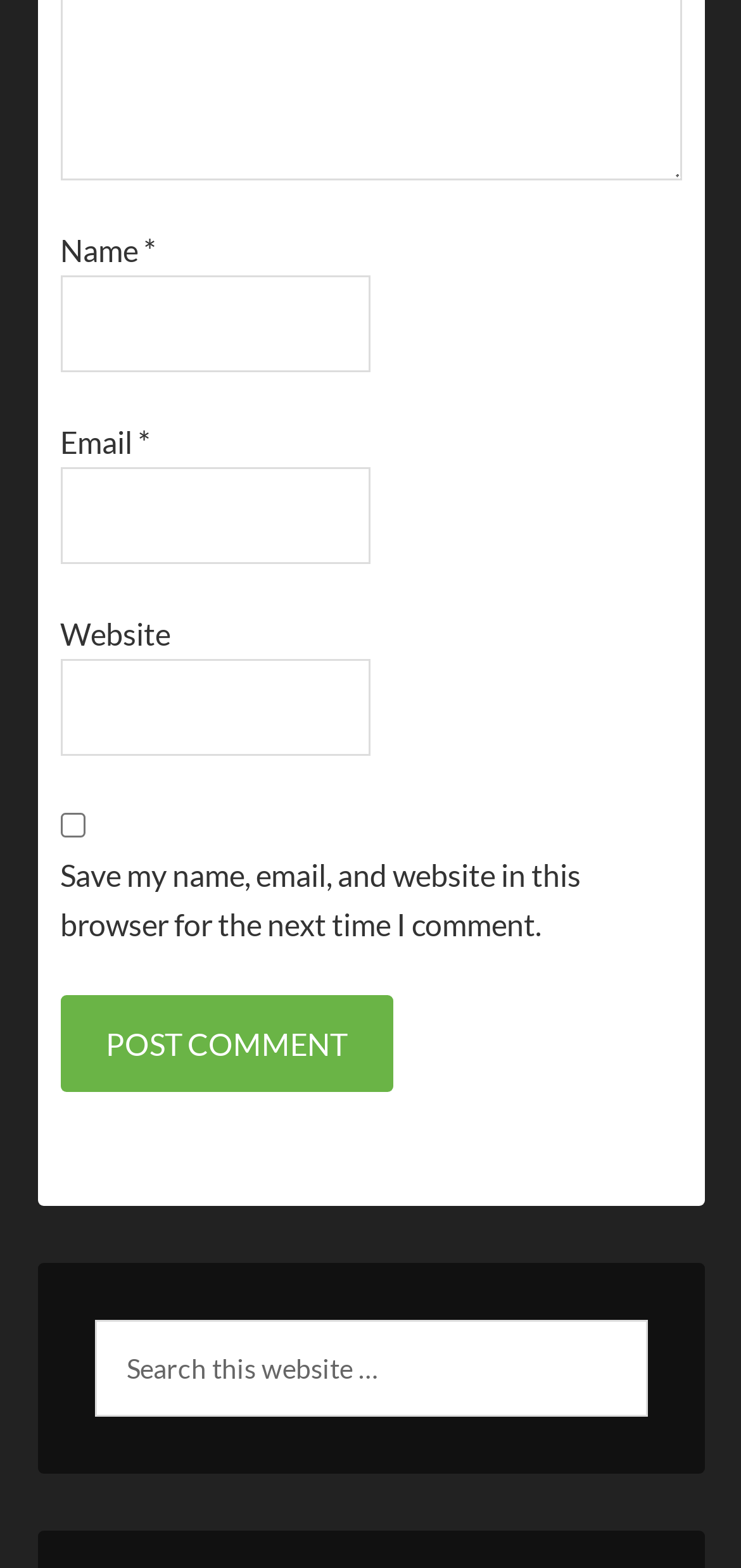What is the function of the button below the text boxes?
Respond to the question with a single word or phrase according to the image.

Post Comment